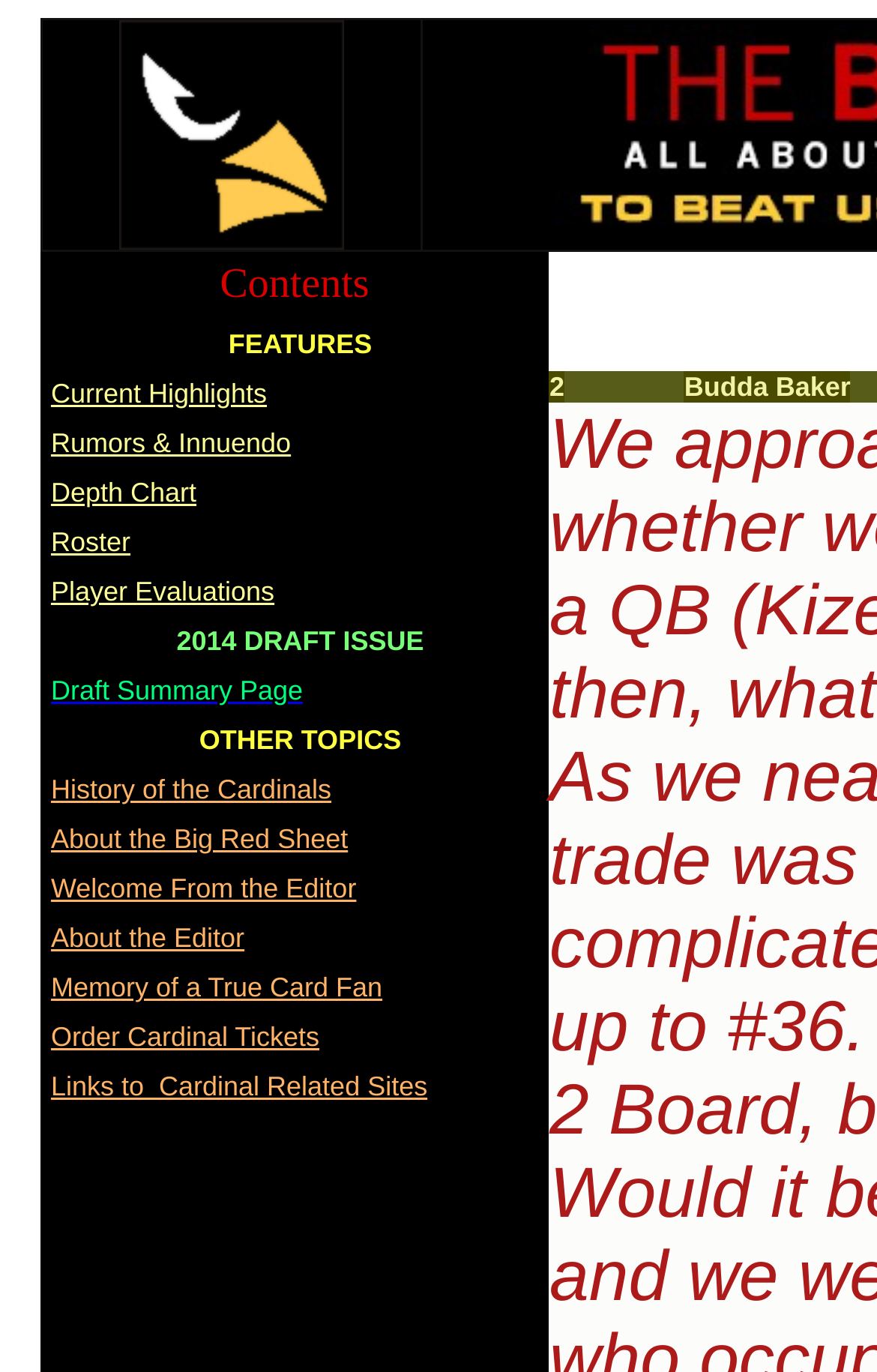Find the bounding box coordinates for the HTML element described as: "Roster". The coordinates should consist of four float values between 0 and 1, i.e., [left, top, right, bottom].

[0.058, 0.384, 0.149, 0.407]